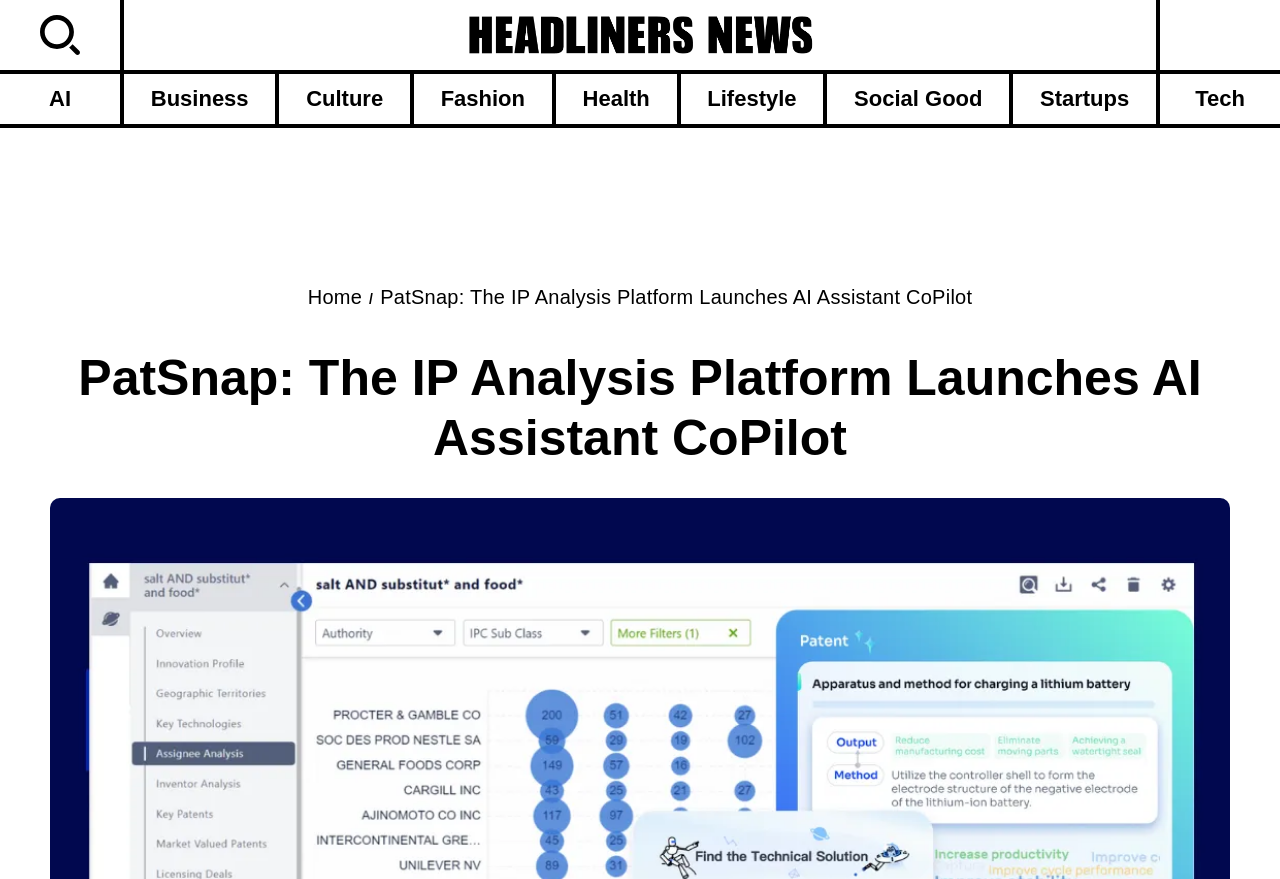Please indicate the bounding box coordinates of the element's region to be clicked to achieve the instruction: "Read HEADLINERS NEWS". Provide the coordinates as four float numbers between 0 and 1, i.e., [left, top, right, bottom].

[0.105, 0.012, 0.895, 0.067]